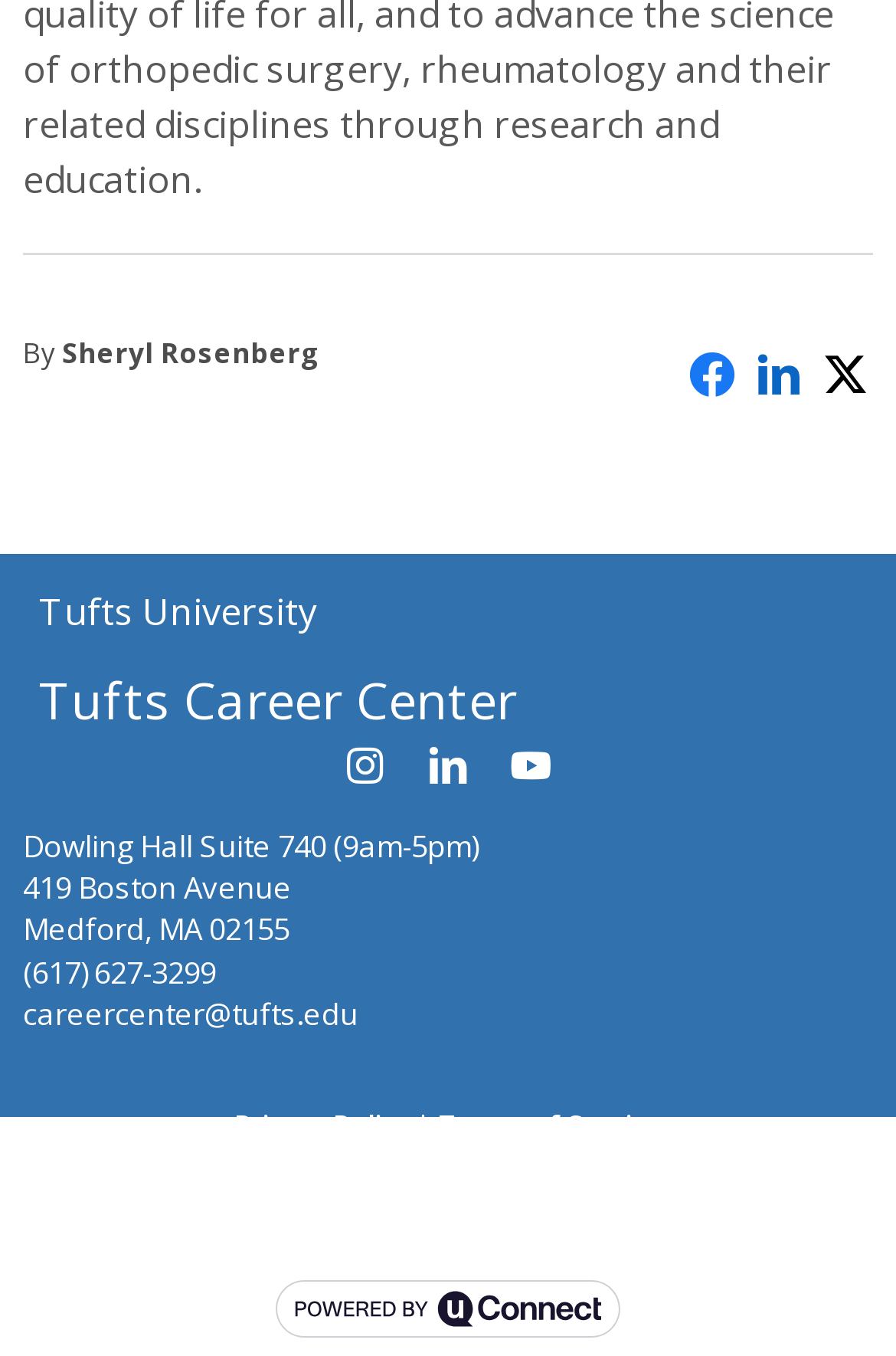Could you locate the bounding box coordinates for the section that should be clicked to accomplish this task: "Visit Tufts University".

[0.044, 0.431, 0.354, 0.469]